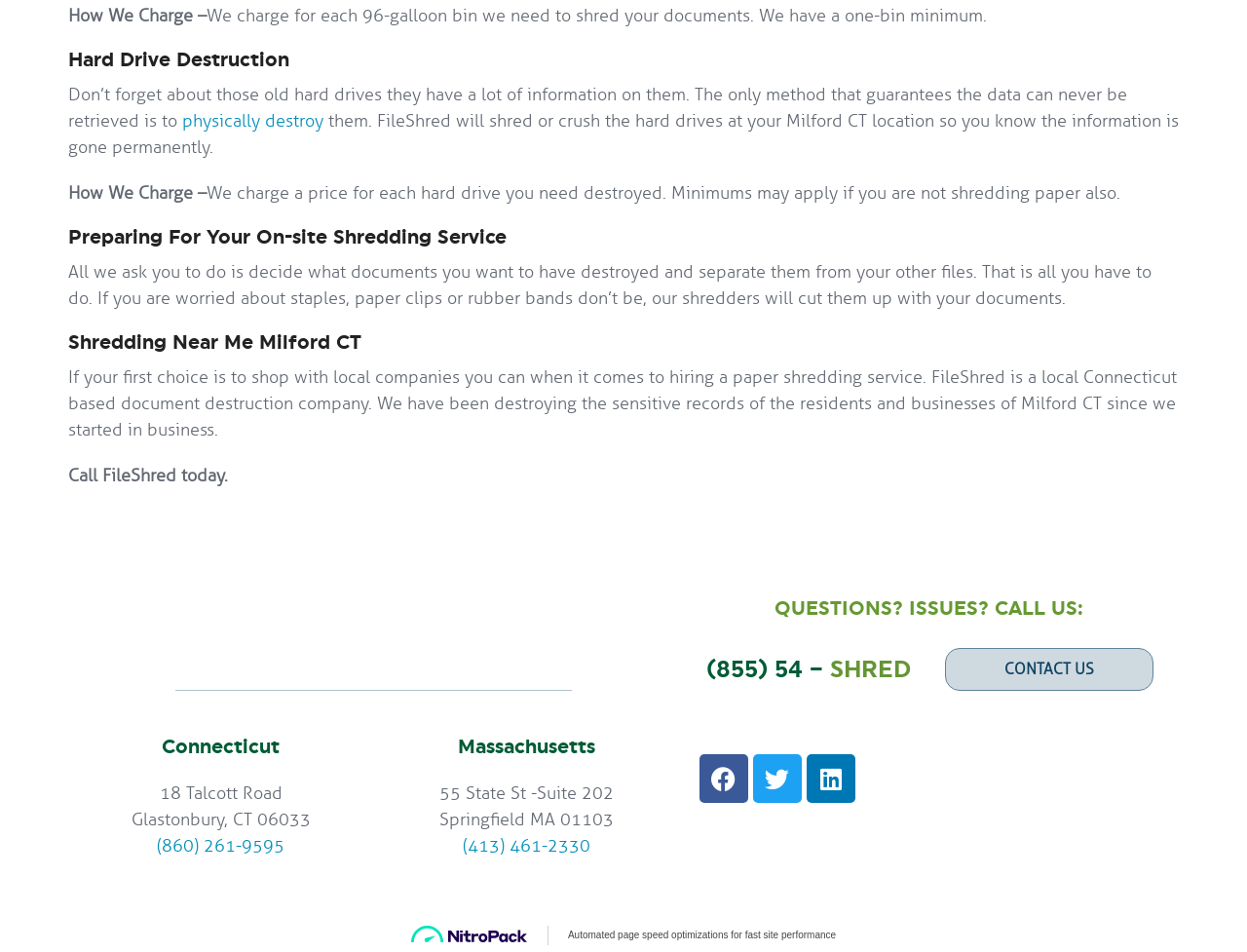Provide a short answer to the following question with just one word or phrase: What certifications does FileShred have?

BBB accredited, Naid AAA Certified, iSIGMA member